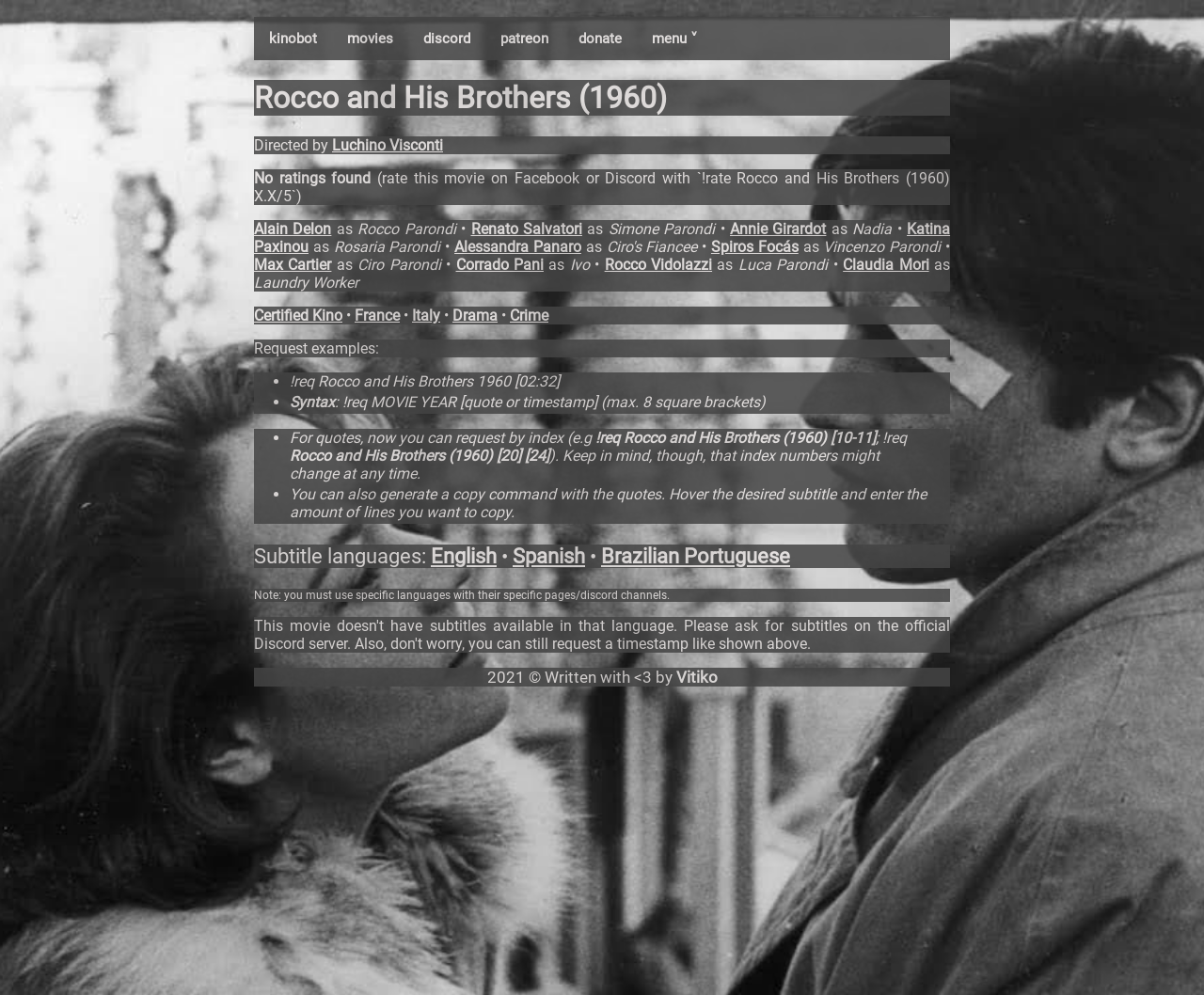Find the bounding box coordinates of the UI element according to this description: "Rocco Vidolazzi".

[0.502, 0.257, 0.591, 0.275]